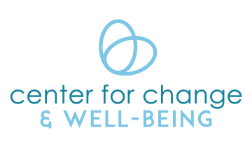Respond to the question below with a single word or phrase:
What does the abstract symbol resemble?

Interconnected shapes